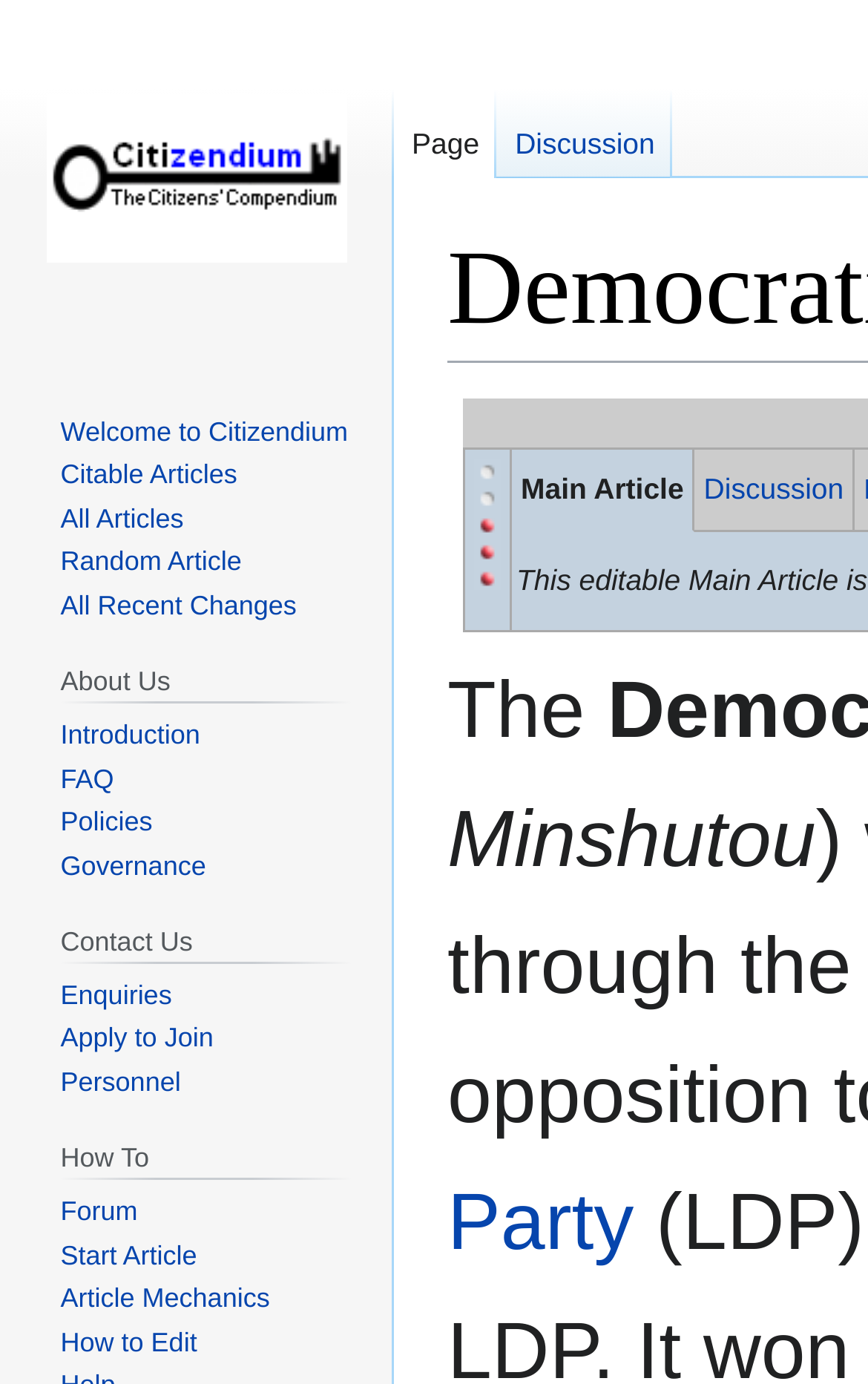Identify and extract the heading text of the webpage.

Democratic Party of Japan